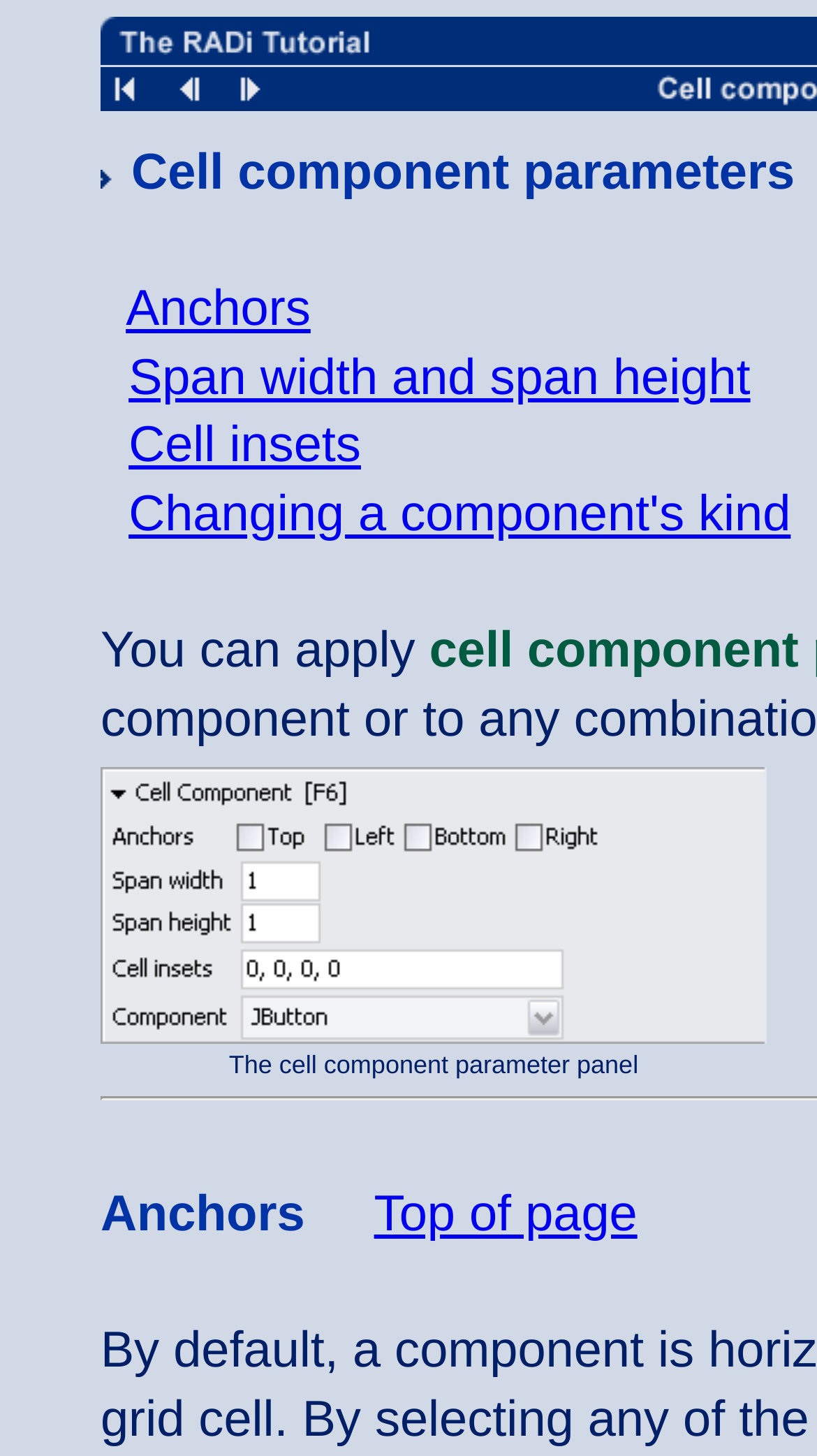How many rows are in the table?
Respond with a short answer, either a single word or a phrase, based on the image.

3